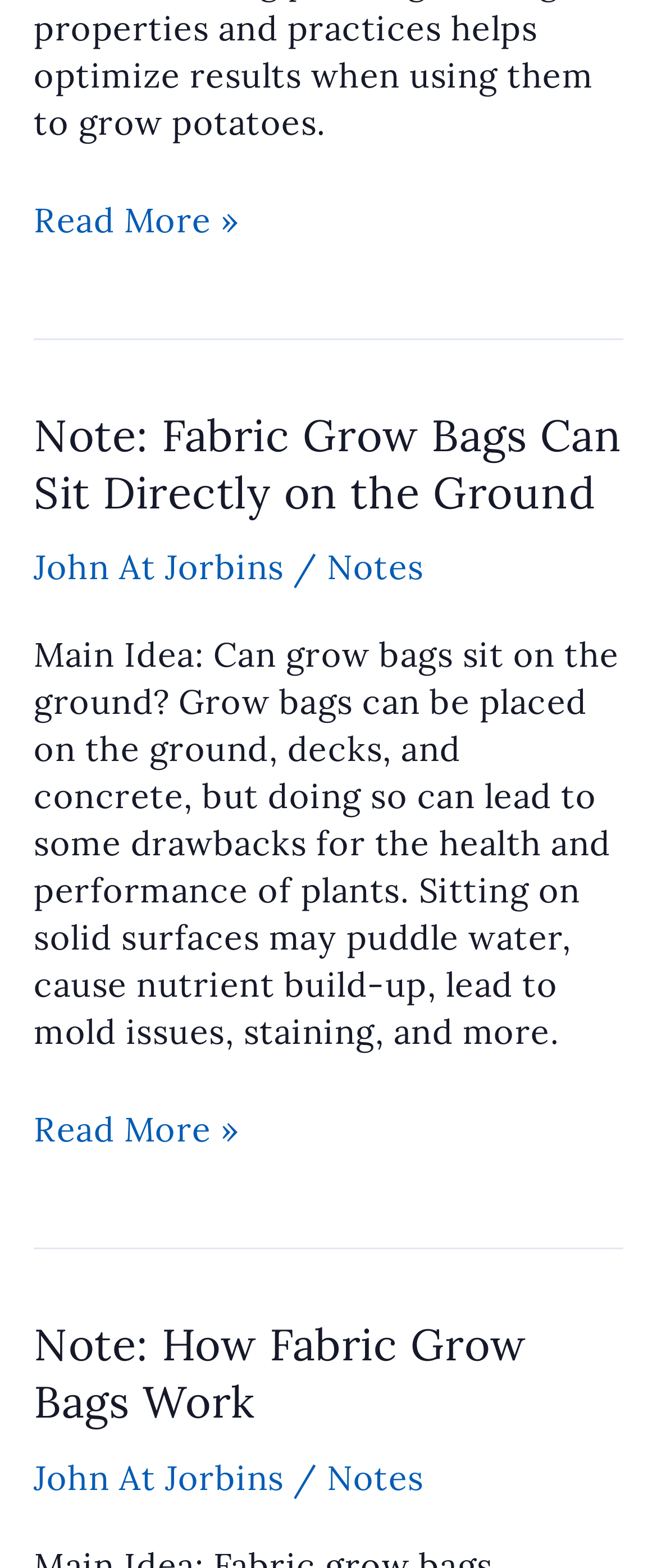Provide the bounding box coordinates for the UI element that is described as: "Product knowledge".

None